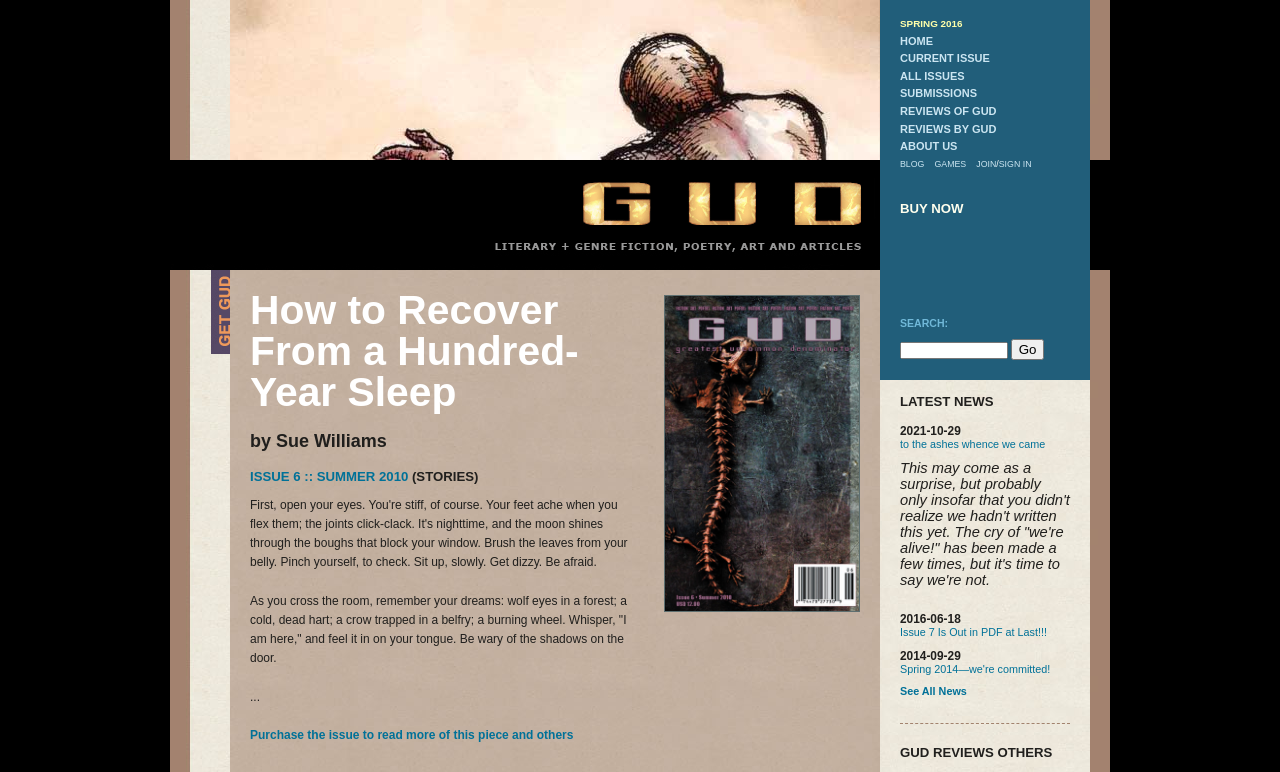Please specify the bounding box coordinates of the clickable region necessary for completing the following instruction: "Go to GUD Home". The coordinates must consist of four float numbers between 0 and 1, i.e., [left, top, right, bottom].

[0.422, 0.214, 0.68, 0.311]